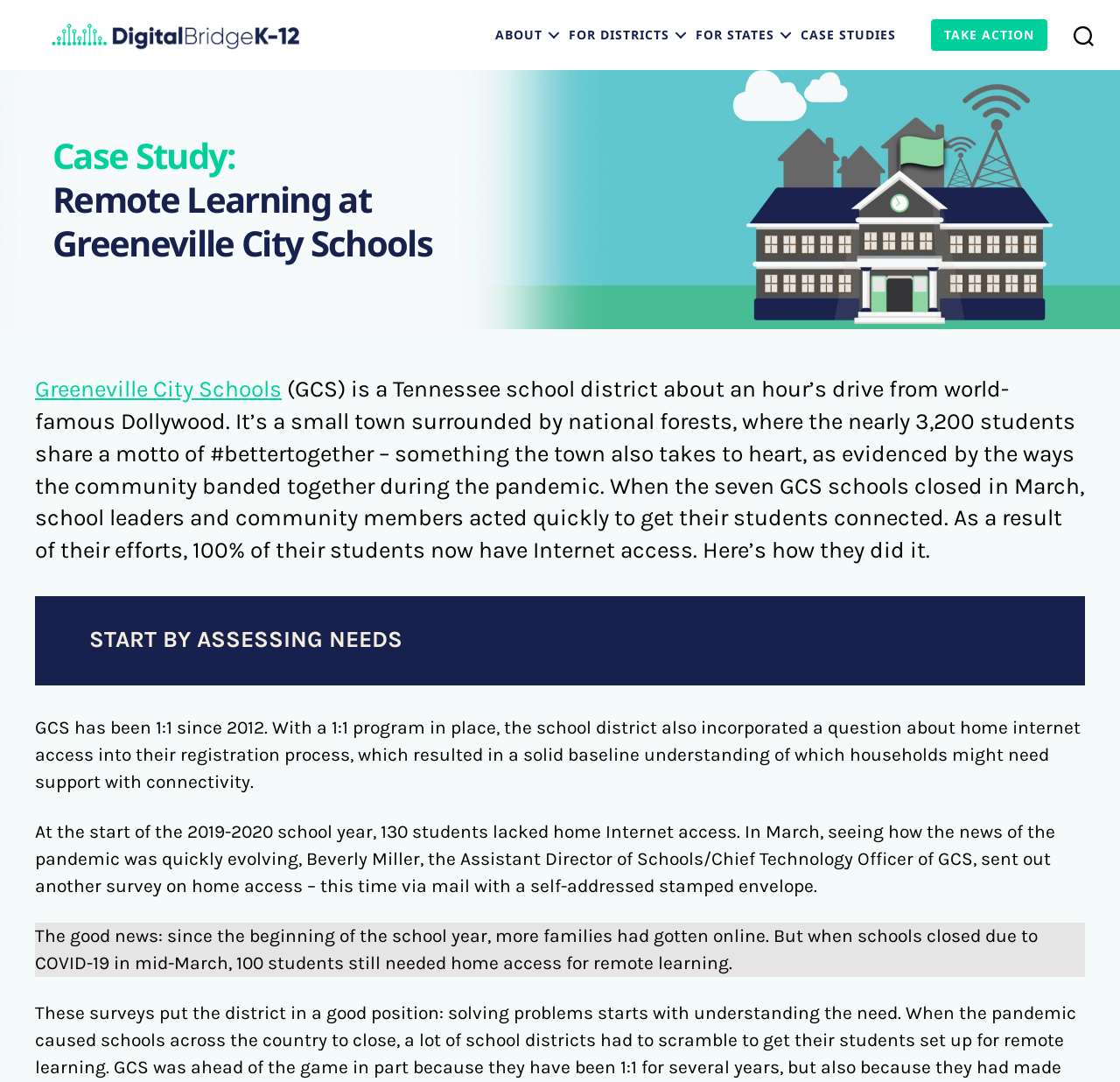What was the method used to assess needs for home Internet access?
Carefully analyze the image and provide a thorough answer to the question.

I found the answer by reading the static text element that mentions 'GCS has been 1:1 since 2012. With a 1:1 program in place, the school district also incorporated a question about home internet access into their registration process...' and later mentions 'Beverly Miller, the Assistant Director of Schools/Chief Technology Officer of GCS, sent out another survey on home access – this time via mail with a self-addressed stamped envelope.'